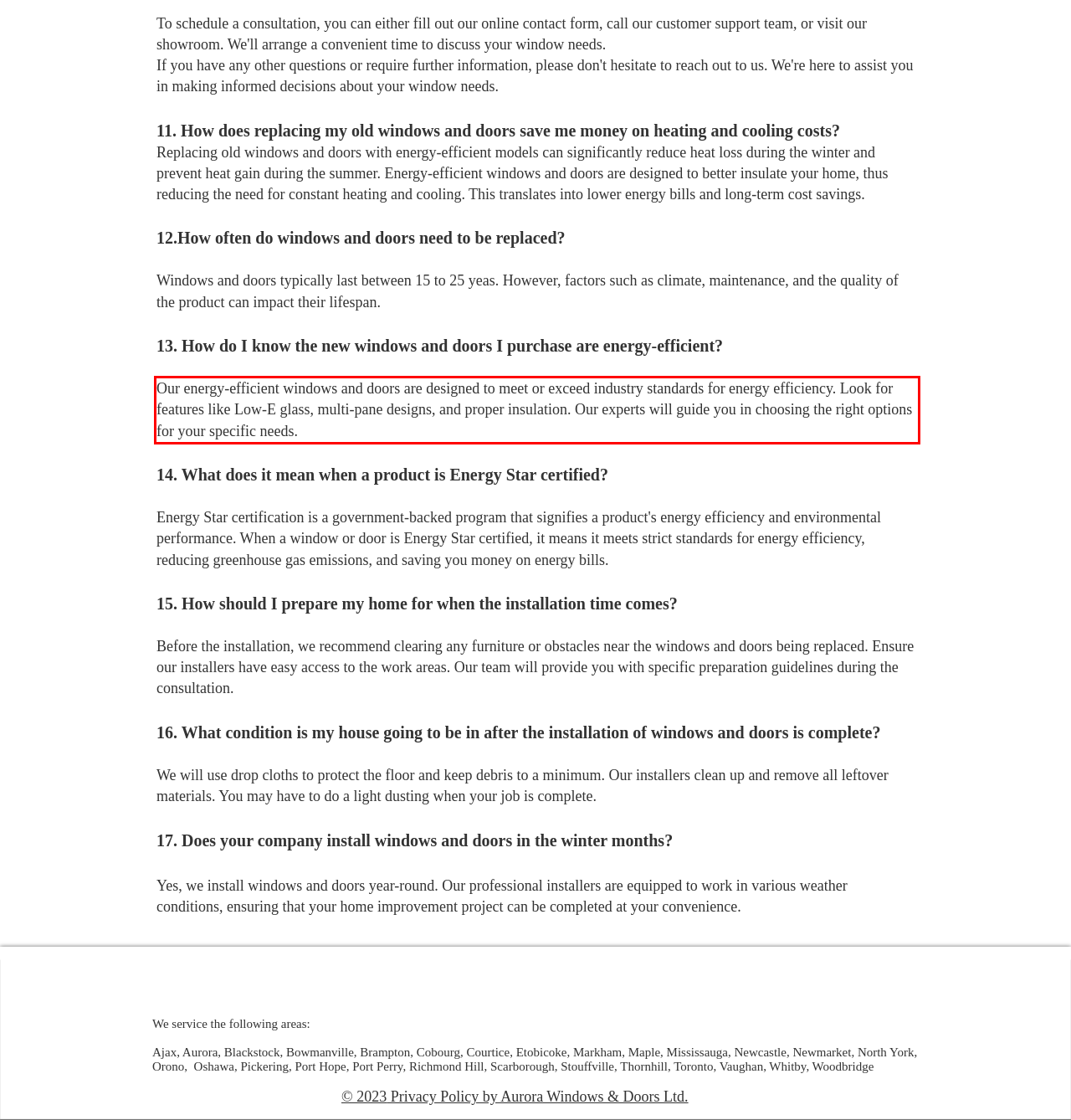Analyze the screenshot of the webpage that features a red bounding box and recognize the text content enclosed within this red bounding box.

Our energy-efficient windows and doors are designed to meet or exceed industry standards for energy efficiency. Look for features like Low-E glass, multi-pane designs, and proper insulation. Our experts will guide you in choosing the right options for your specific needs.